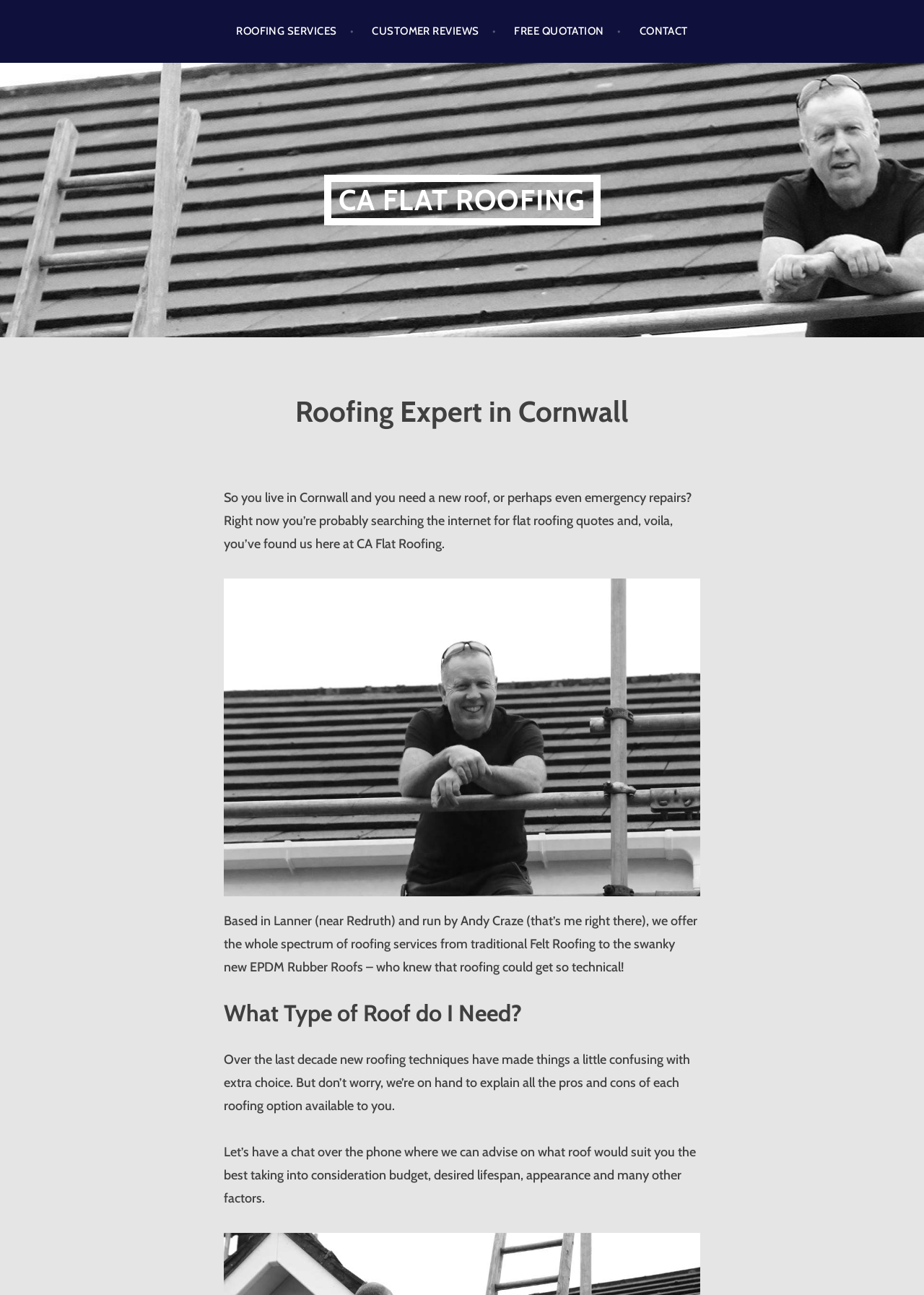Mark the bounding box of the element that matches the following description: "Contact".

[0.692, 0.008, 0.744, 0.04]